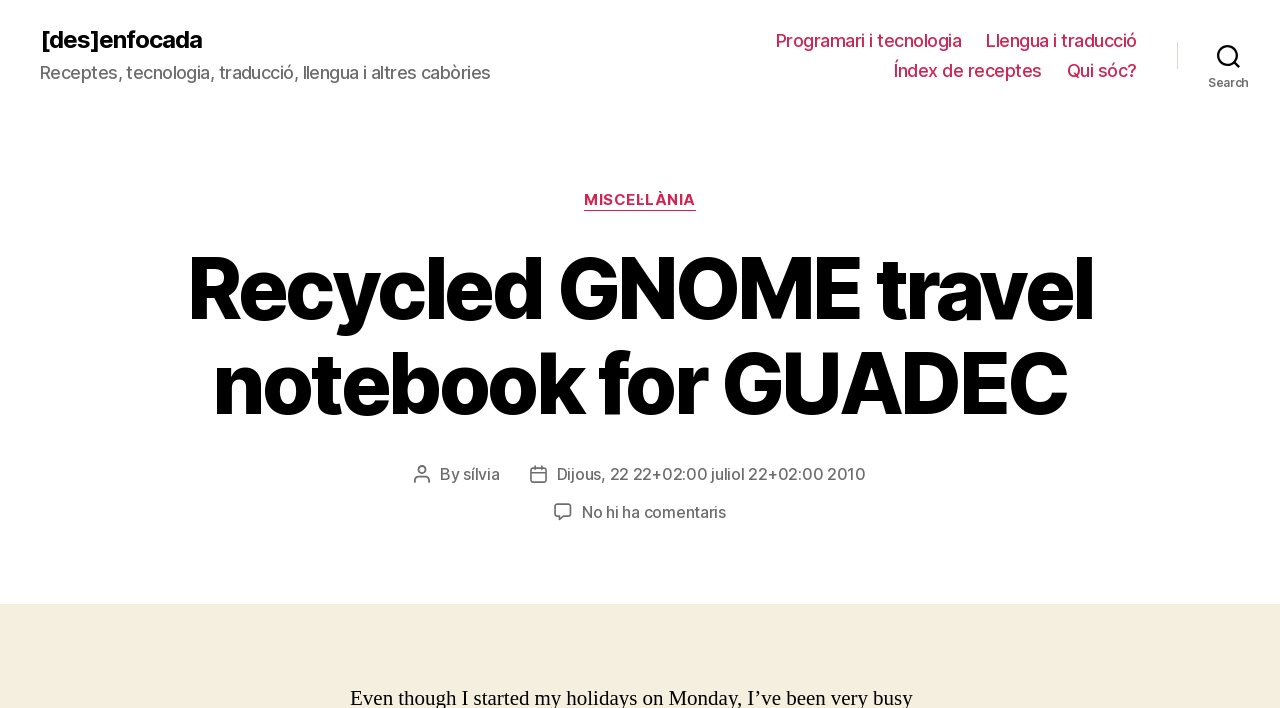Locate the heading on the webpage and return its text.

Recycled GNOME travel notebook for GUADEC